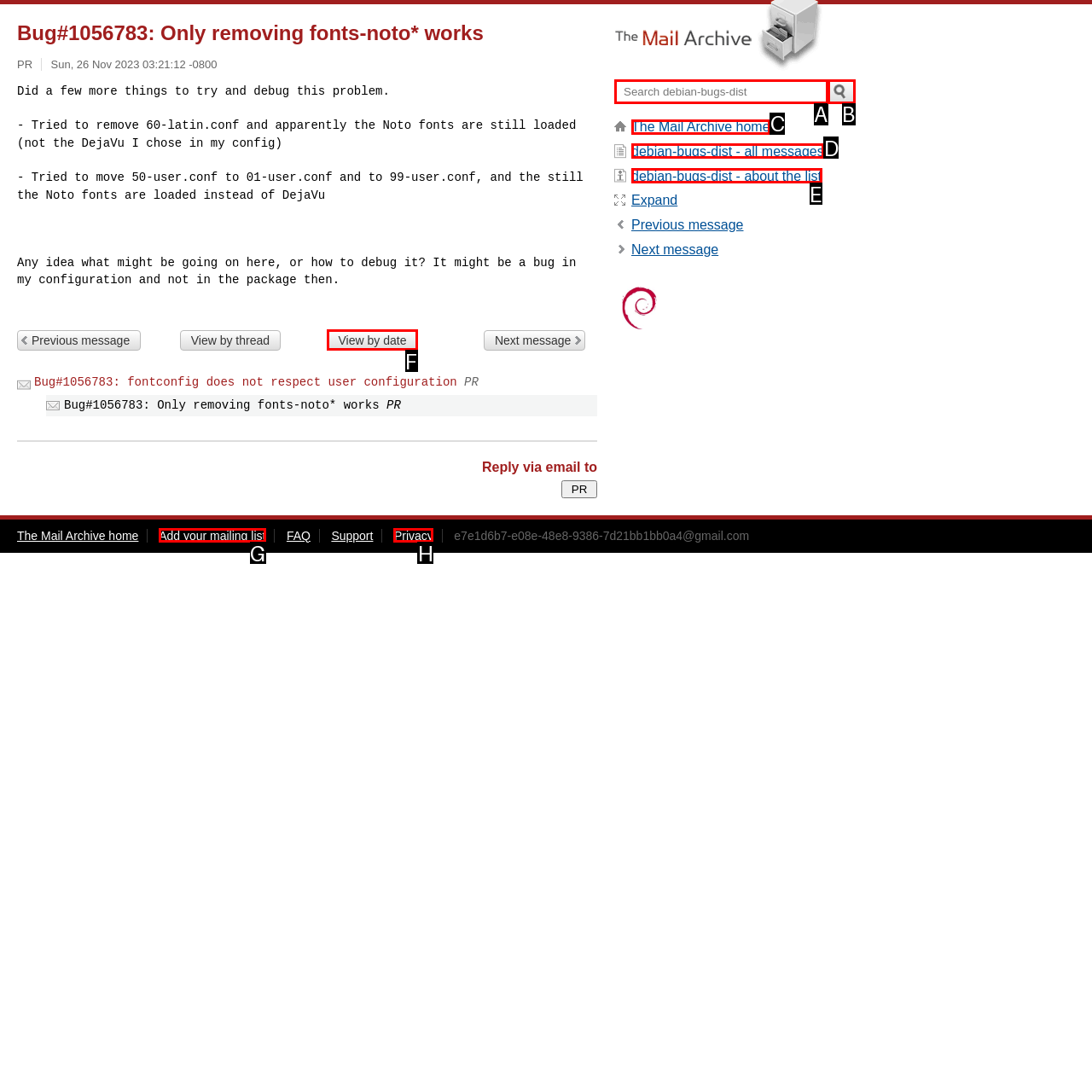From the choices given, find the HTML element that matches this description: debian-bugs-dist - all messages. Answer with the letter of the selected option directly.

D